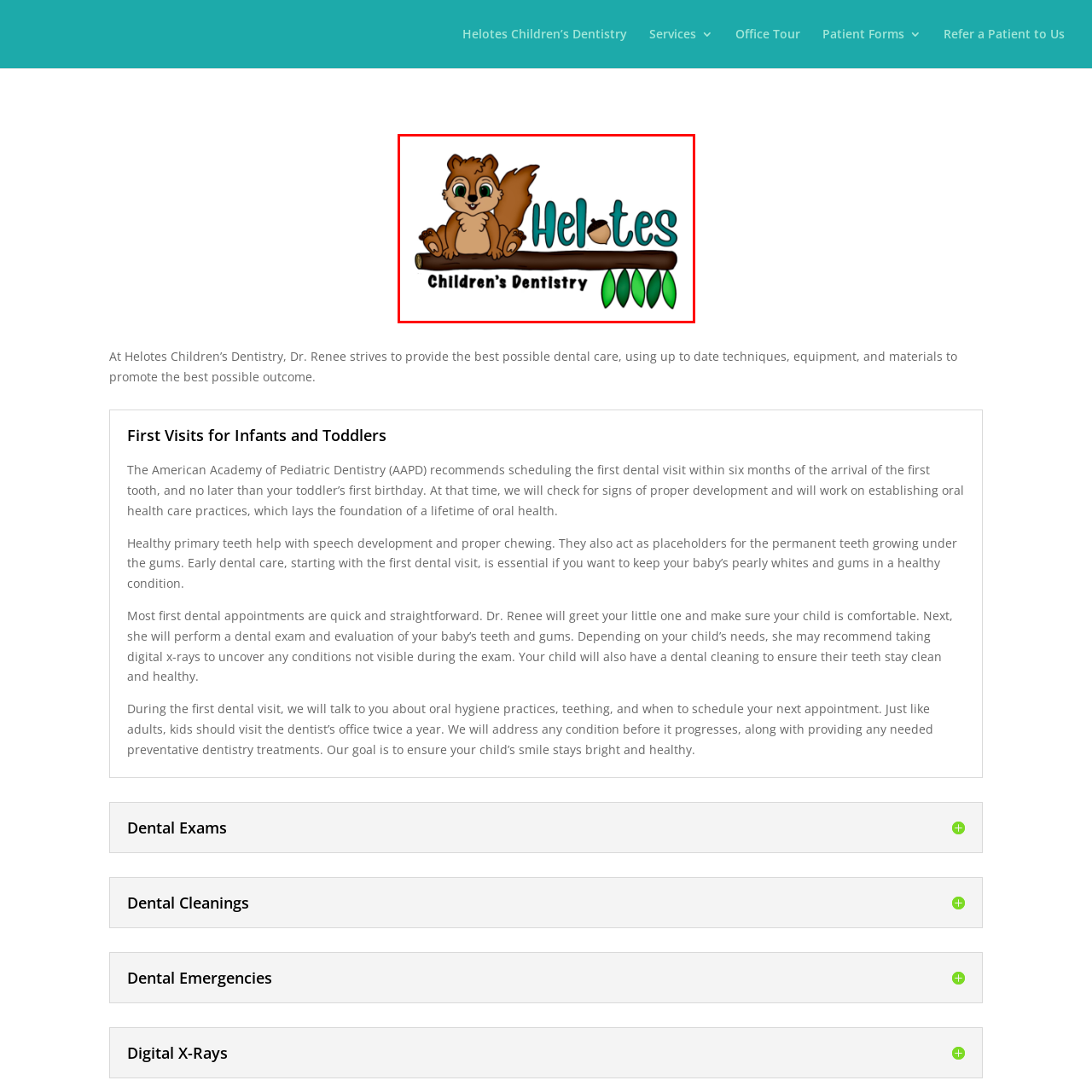What is the color of the squirrel's fur?
Analyze the visual elements found in the red bounding box and provide a detailed answer to the question, using the information depicted in the image.

The caption describes the squirrel as having 'vibrant brown fur', which indicates the color of its fur.